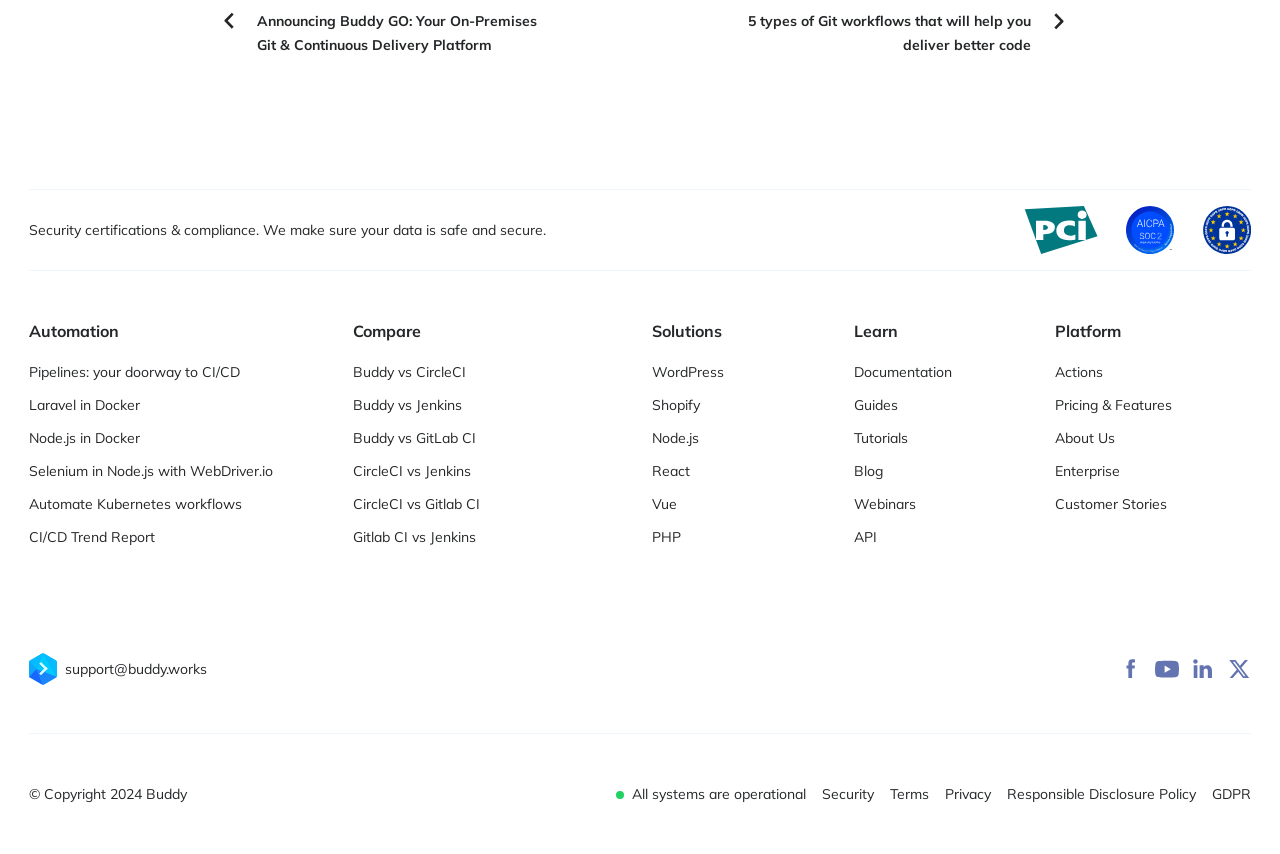Please identify the coordinates of the bounding box that should be clicked to fulfill this instruction: "Go to previous page".

[0.166, 0.005, 0.445, 0.071]